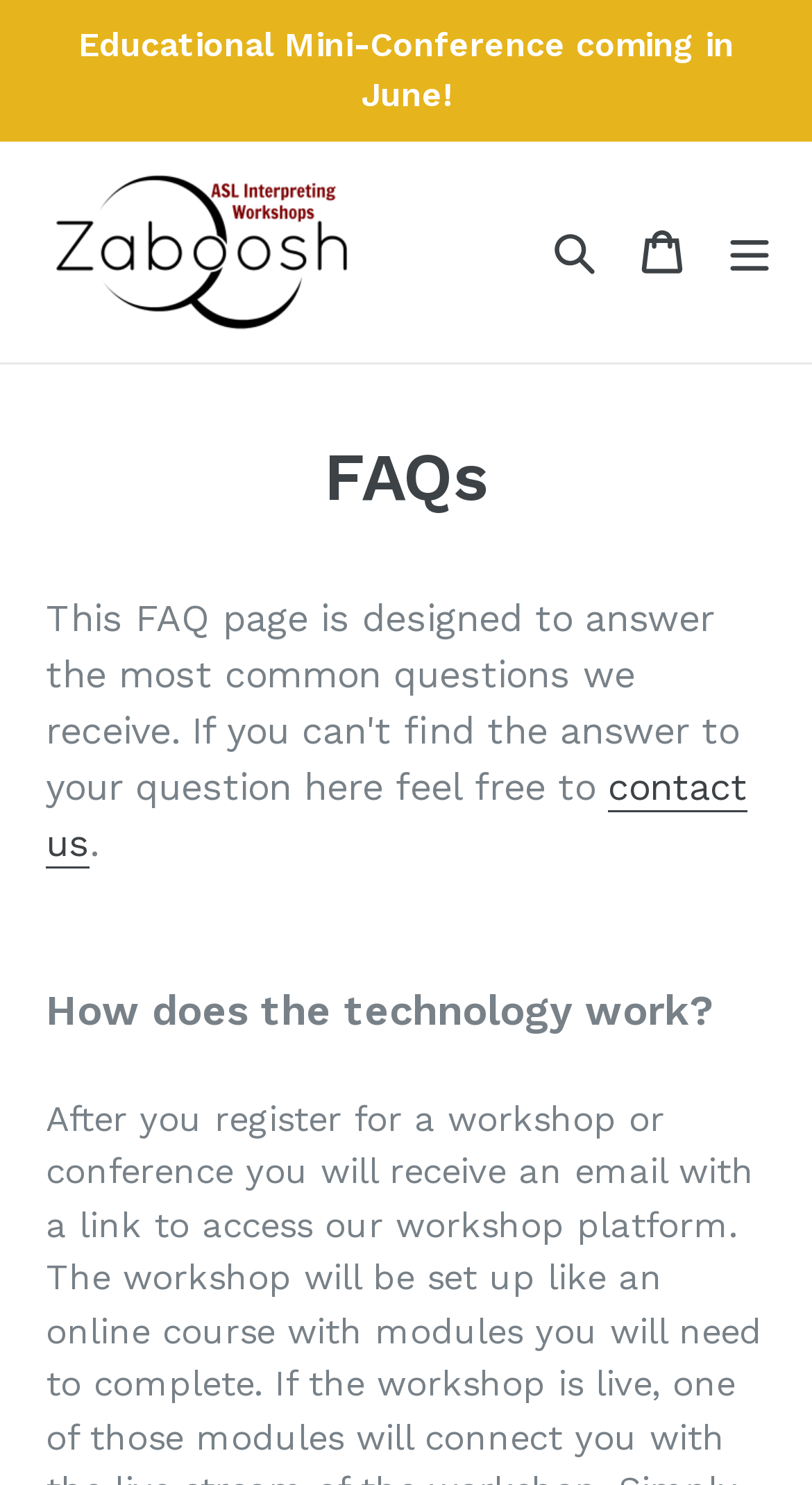What is the topic of the first FAQ?
Answer the question with detailed information derived from the image.

The first FAQ on the webpage is a heading that asks 'How does the technology work?'. This suggests that the FAQ section is dedicated to answering questions related to the technology used by the website.